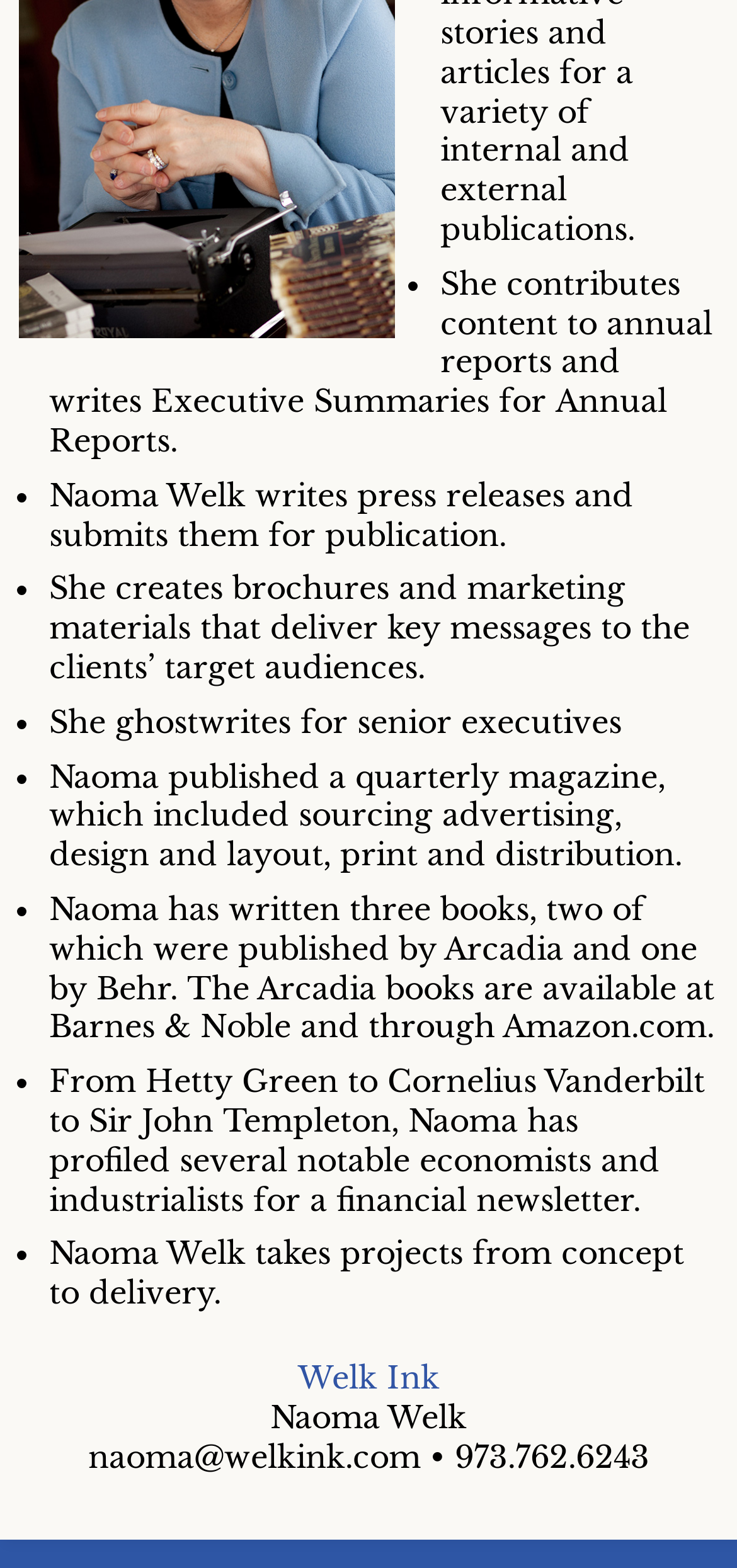Respond to the question below with a single word or phrase:
What is the name of the company?

Welk Ink